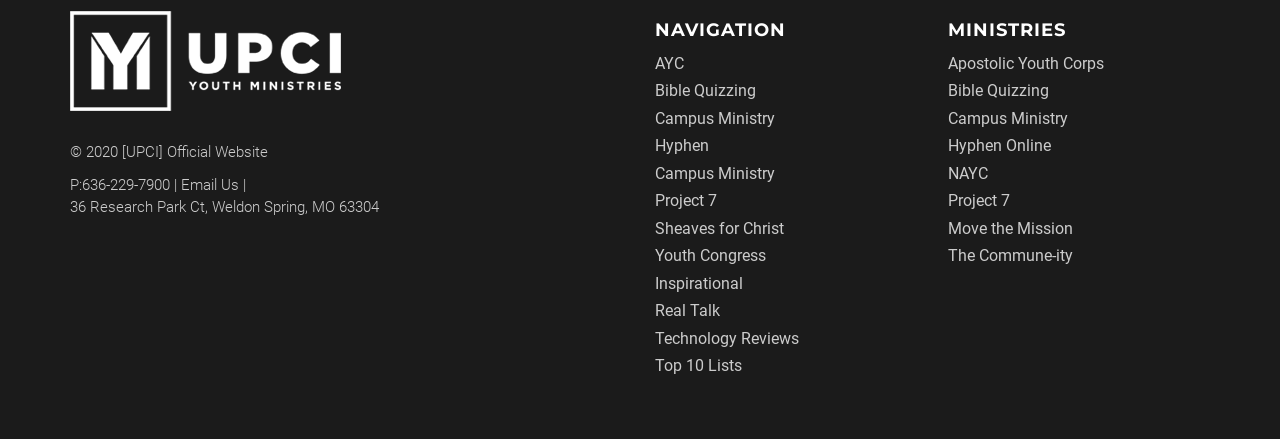What is the address of UPCI Youth Ministries?
Please use the visual content to give a single word or phrase answer.

36 Research Park Ct, Weldon Spring, MO 63304